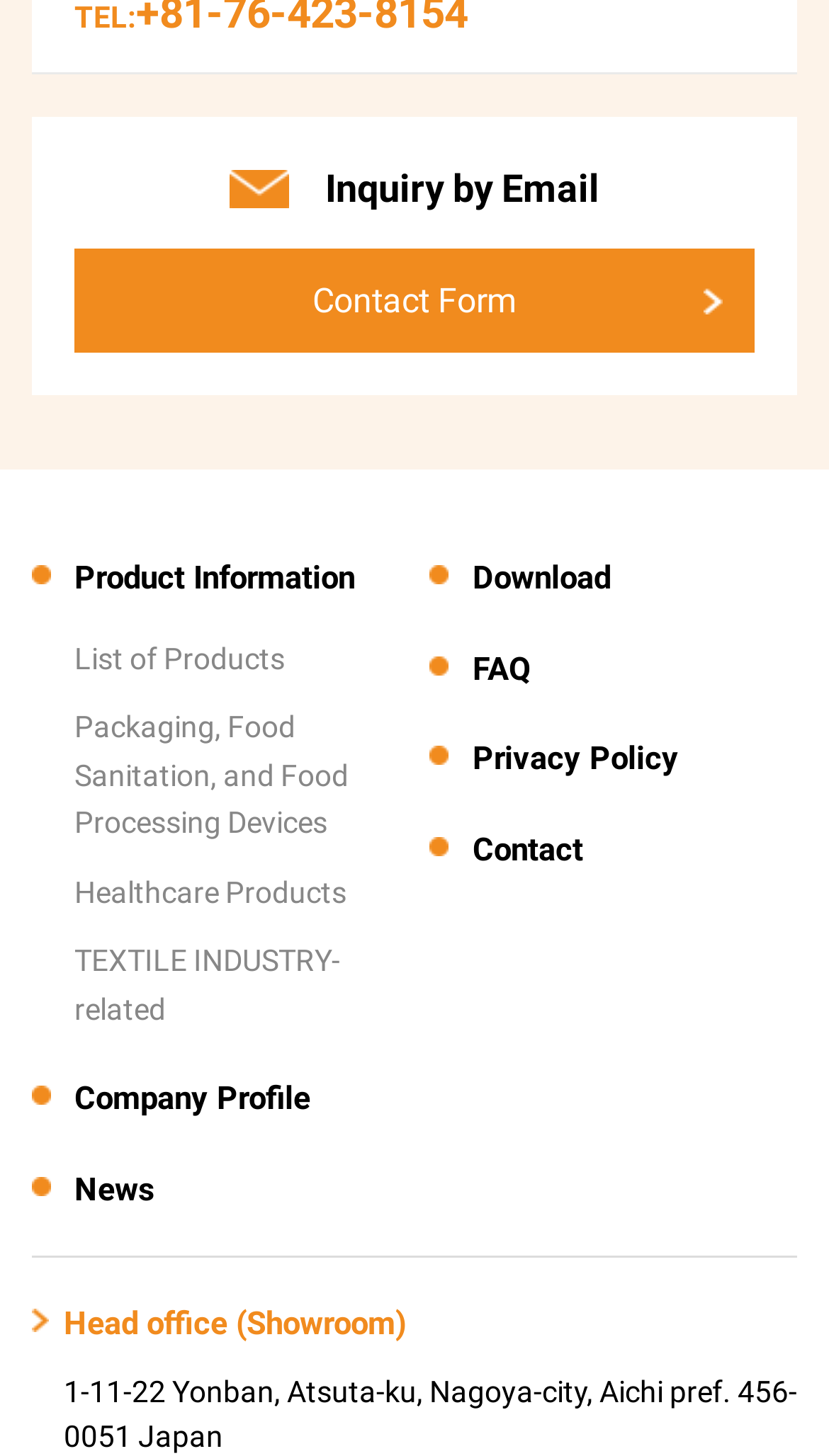Locate the bounding box coordinates of the area where you should click to accomplish the instruction: "View contact form".

[0.09, 0.171, 0.91, 0.243]